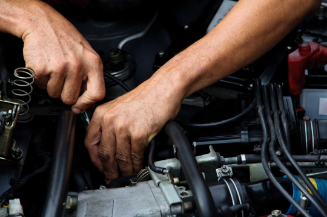Describe the important features and context of the image with as much detail as possible.

The image captures a mechanic's hands working intently beneath the hood of a car, highlighting the intricate details of automotive repair. The visible components, including various hoses and engine parts, suggest a focus on maintenance or troubleshooting. The mechanic's dexterous movements reflect a deep engagement with the task, emphasizing the skill and expertise involved in diagnosing automotive issues. This scene perfectly aligns with the theme of collision repair services offered by the business, showcasing their commitment to quality and thorough evaluation of vehicle conditions.